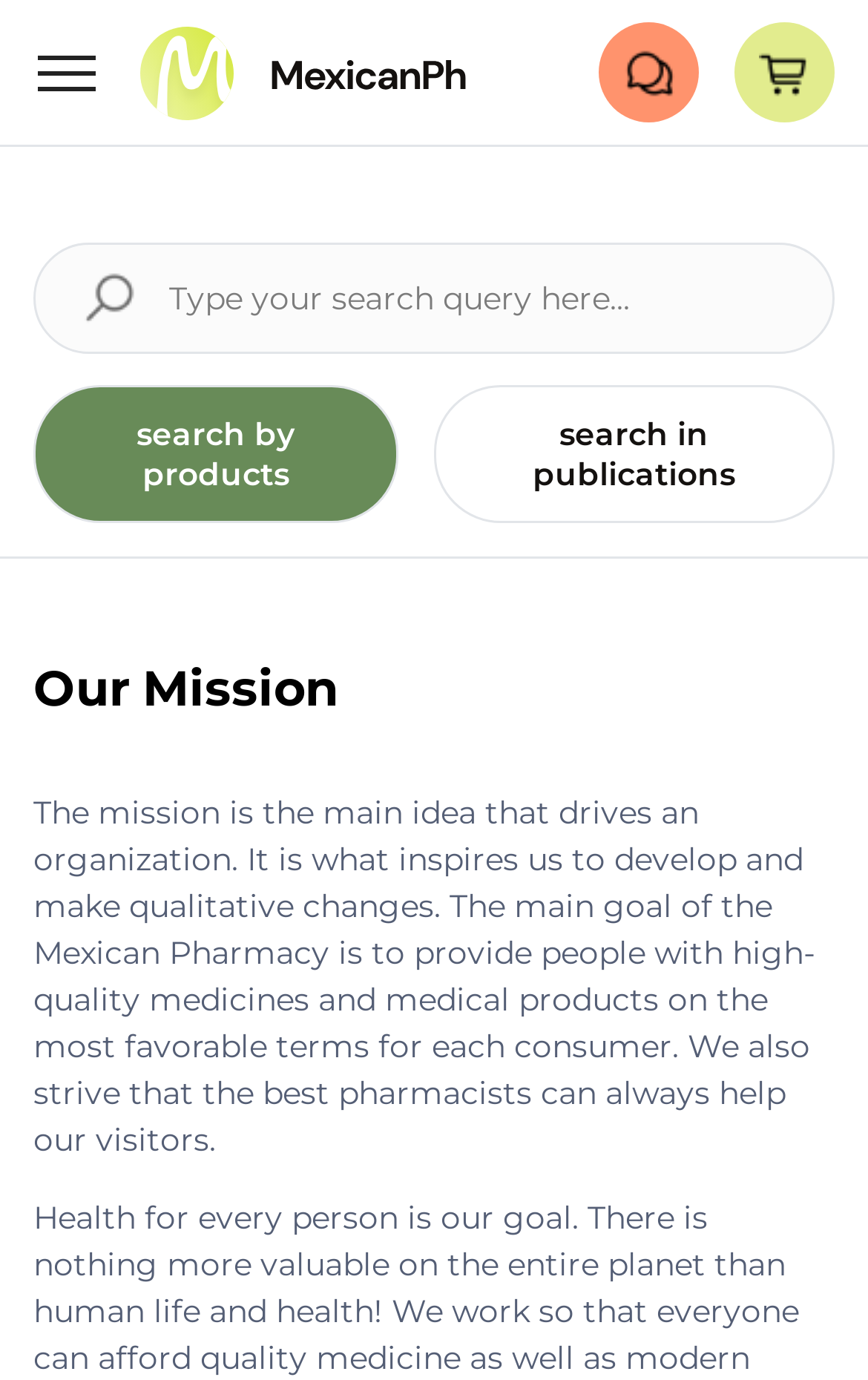Given the content of the image, can you provide a detailed answer to the question?
What can be searched on this webpage?

The search bar on the webpage allows users to search for products and publications, as indicated by the two search buttons 'search by products' and 'search in publications'.